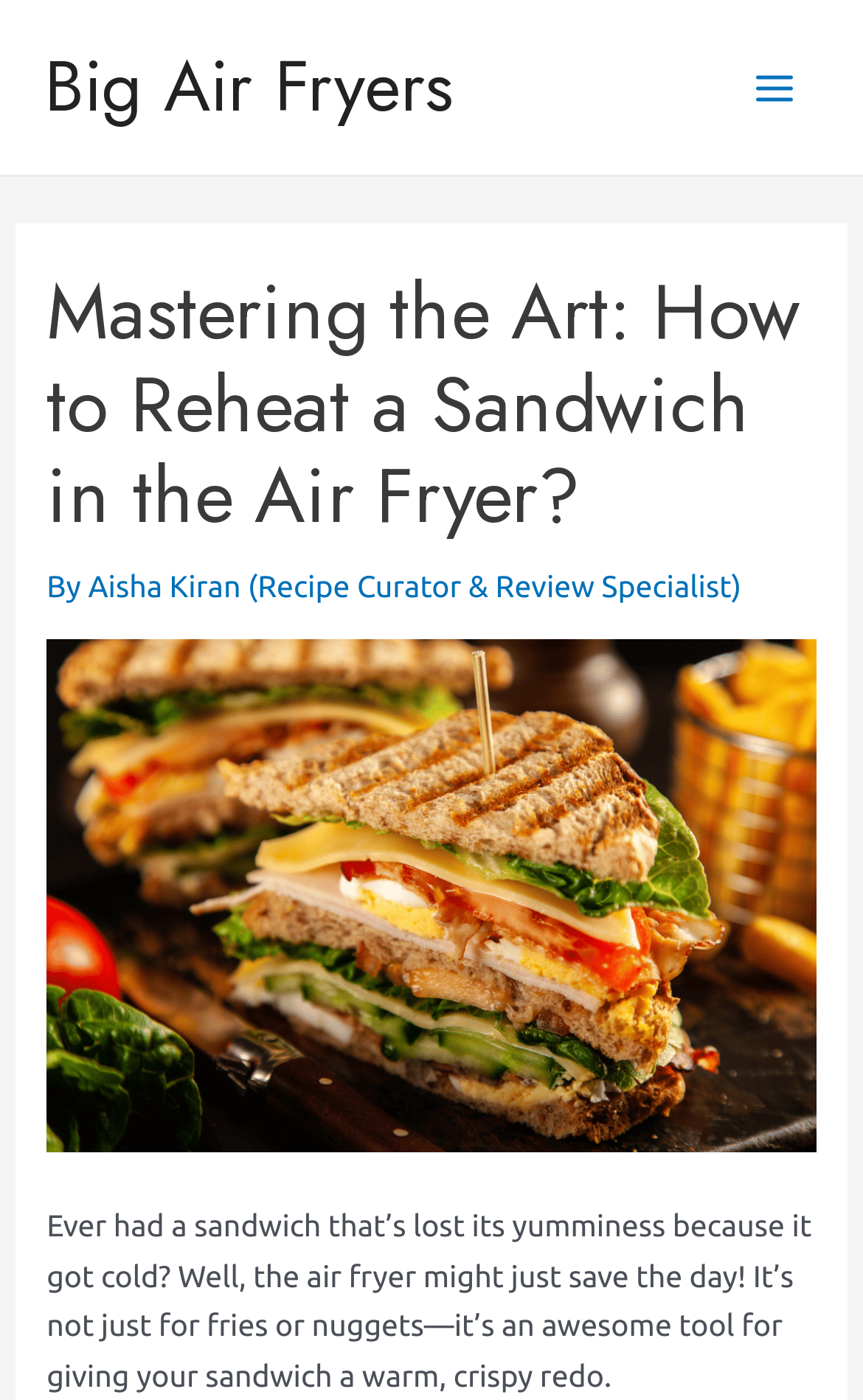Identify the bounding box for the element characterized by the following description: "Main Menu".

[0.845, 0.03, 0.949, 0.094]